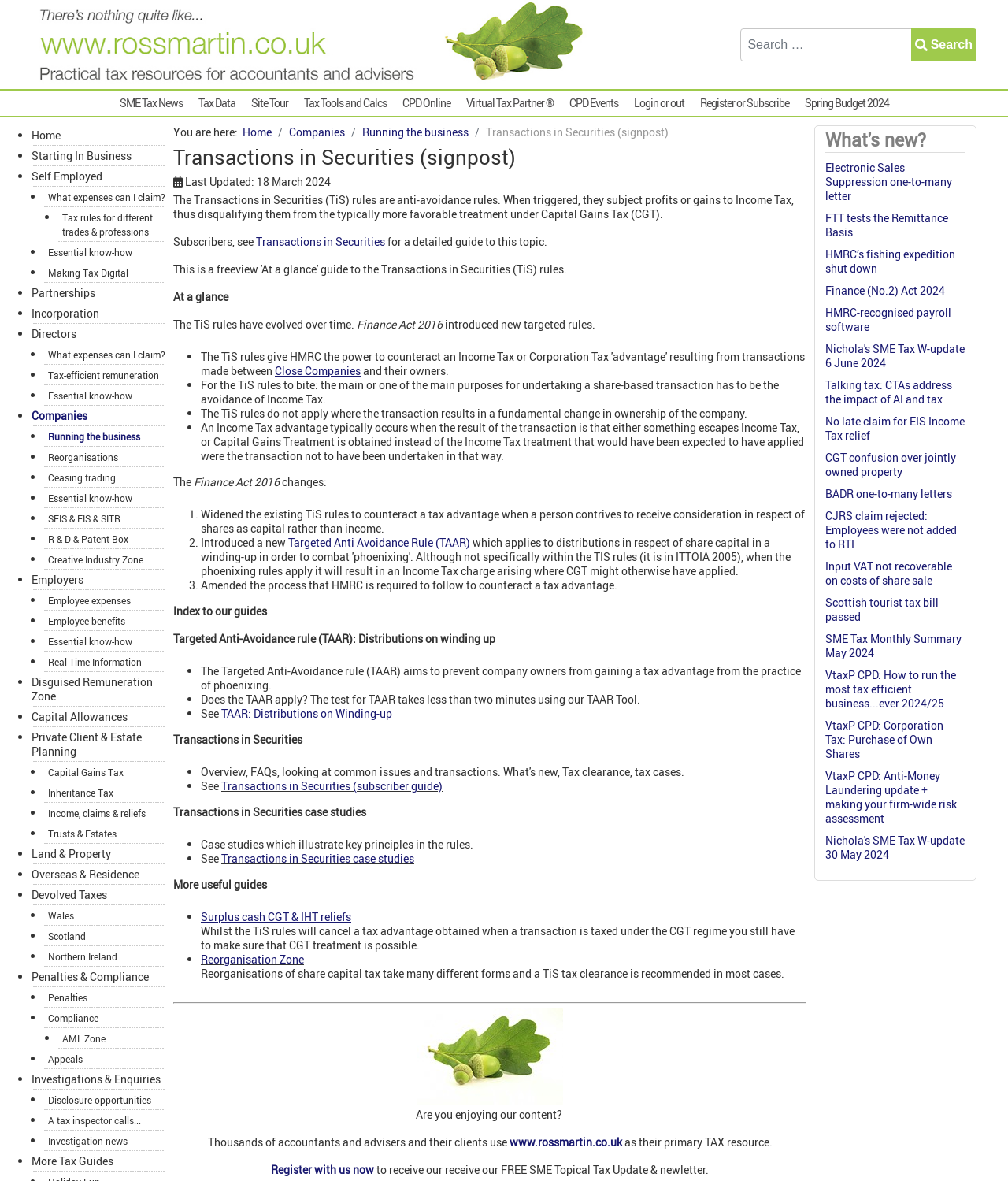Determine the webpage's heading and output its text content.

Transactions in Securities (signpost)